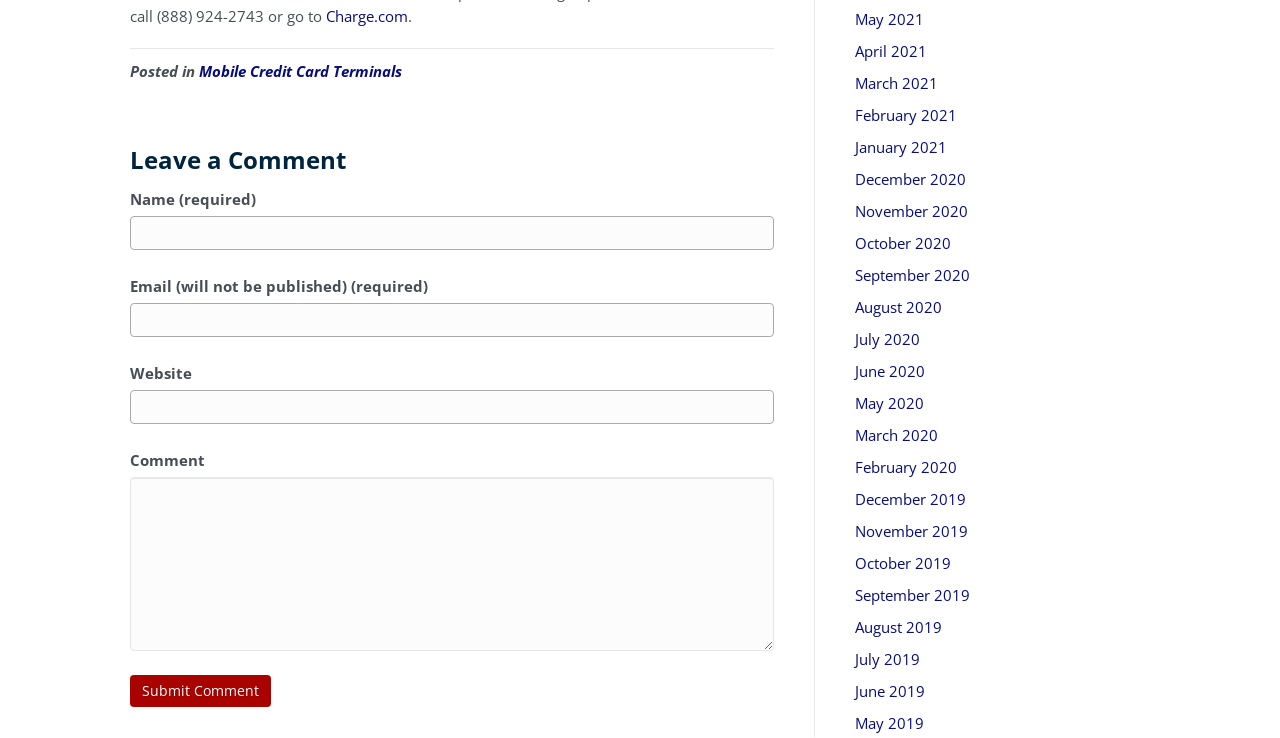Predict the bounding box coordinates of the area that should be clicked to accomplish the following instruction: "Submit your comment". The bounding box coordinates should consist of four float numbers between 0 and 1, i.e., [left, top, right, bottom].

[0.102, 0.914, 0.212, 0.958]